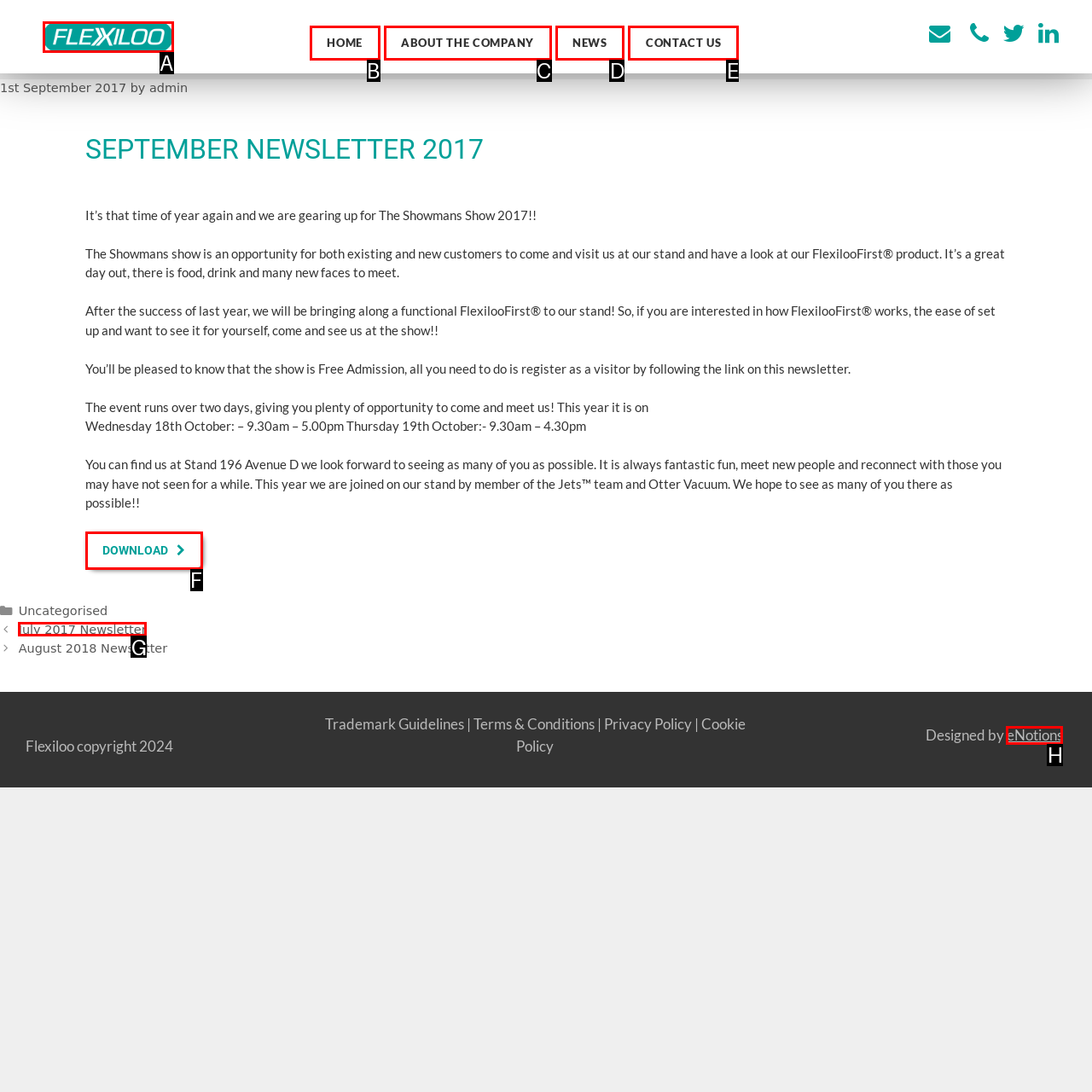Using the provided description: alt="Flexiloo" title="Flexiloo", select the most fitting option and return its letter directly from the choices.

A